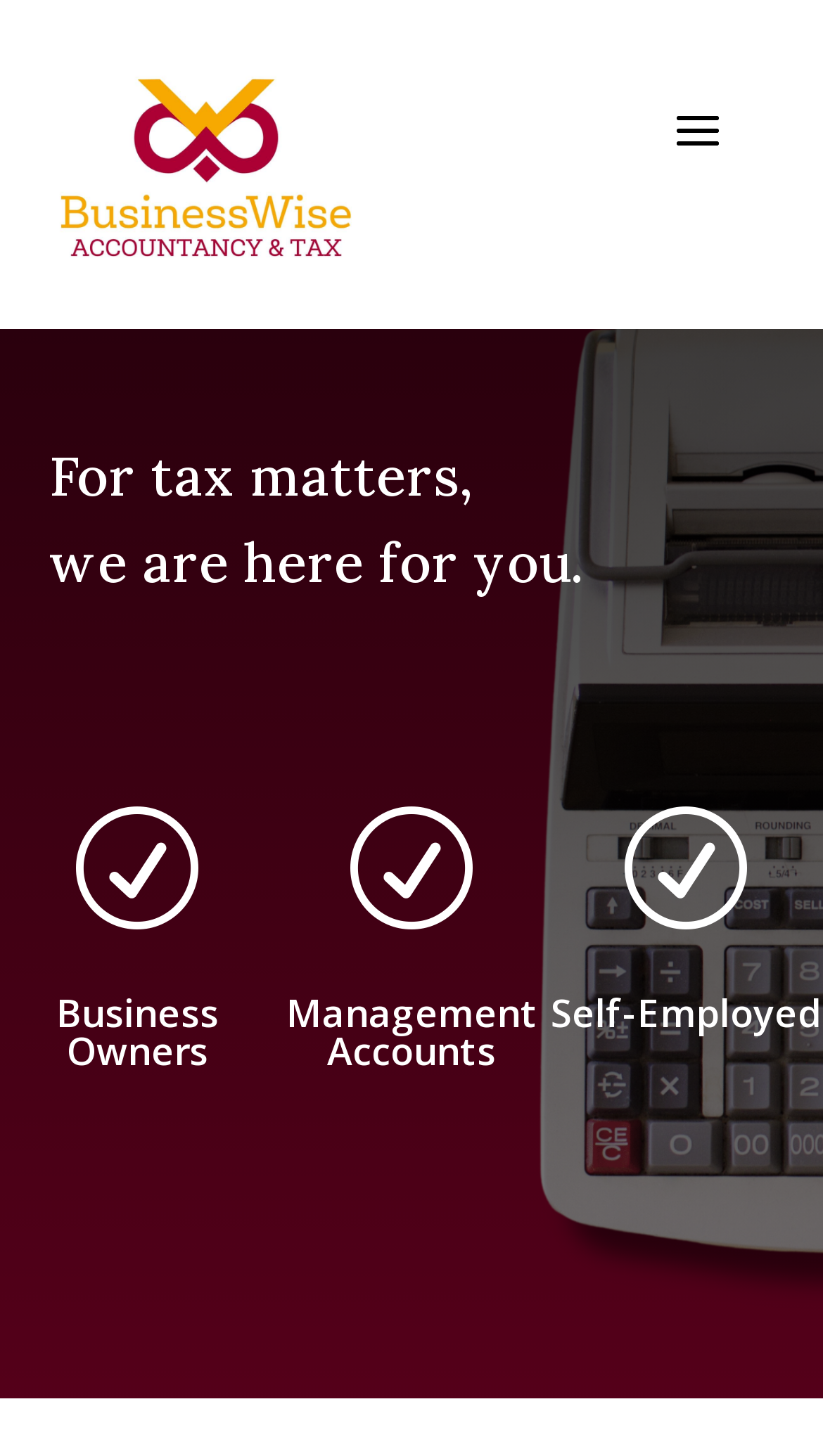Give a one-word or one-phrase response to the question: 
What is the position of the 'R' element?

Top left